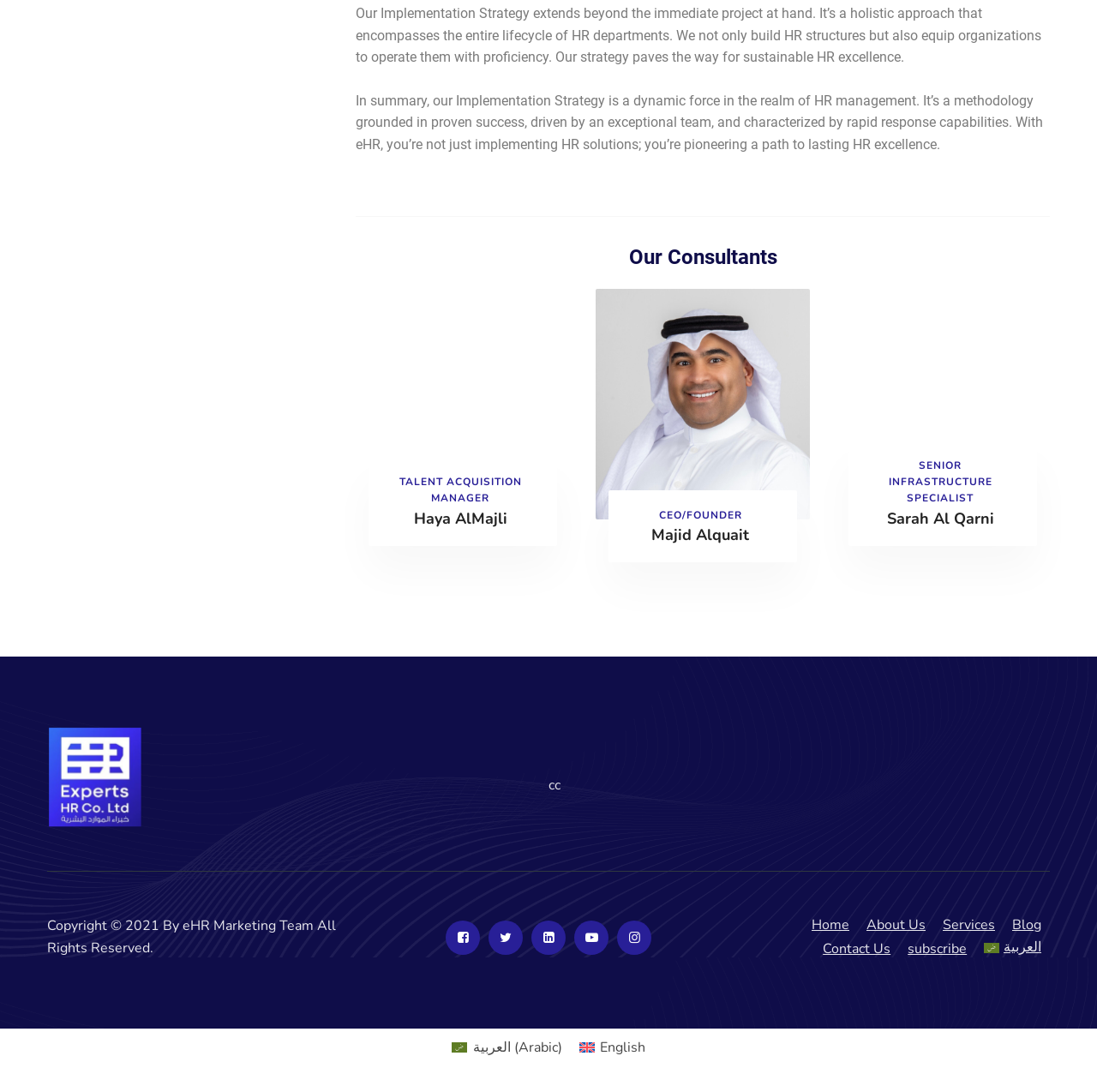What is the language option available at the bottom of the webpage?
From the screenshot, provide a brief answer in one word or phrase.

English and العربية (Arabic)